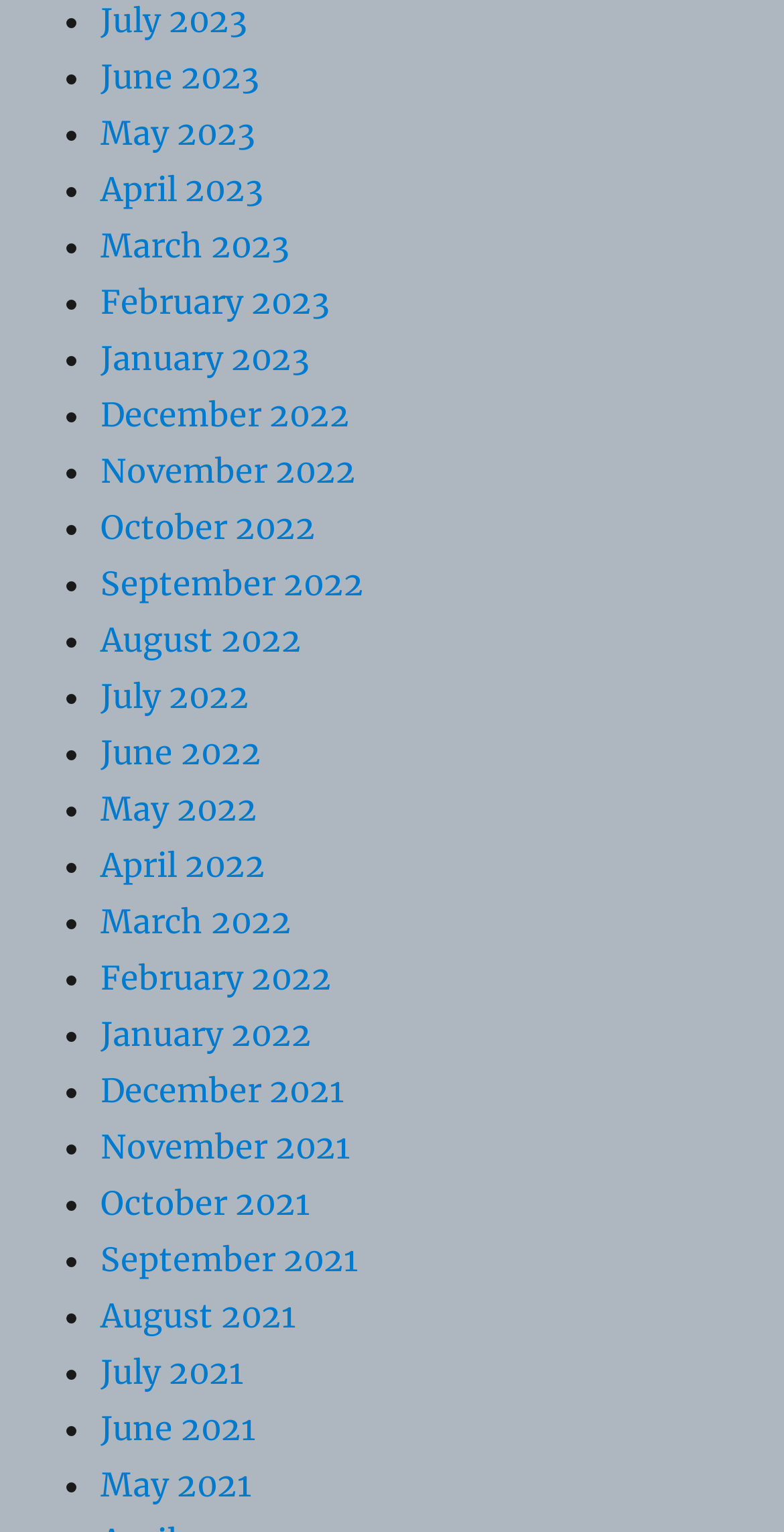Please identify the bounding box coordinates of the clickable region that I should interact with to perform the following instruction: "View July 2023". The coordinates should be expressed as four float numbers between 0 and 1, i.e., [left, top, right, bottom].

[0.128, 0.001, 0.315, 0.027]